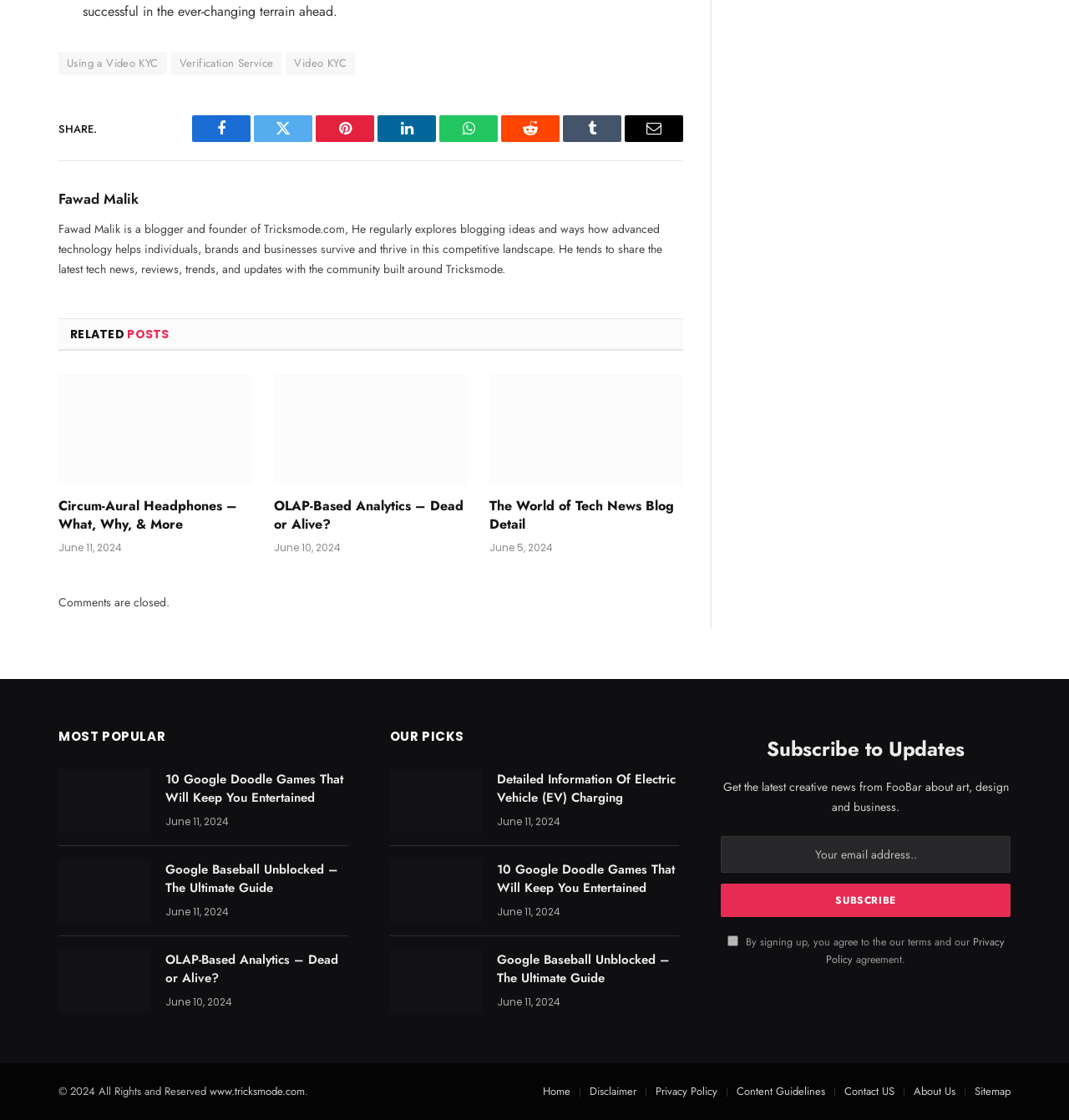Determine the bounding box coordinates of the clickable region to carry out the instruction: "Subscribe to the podcast on Apple Podcasts".

None